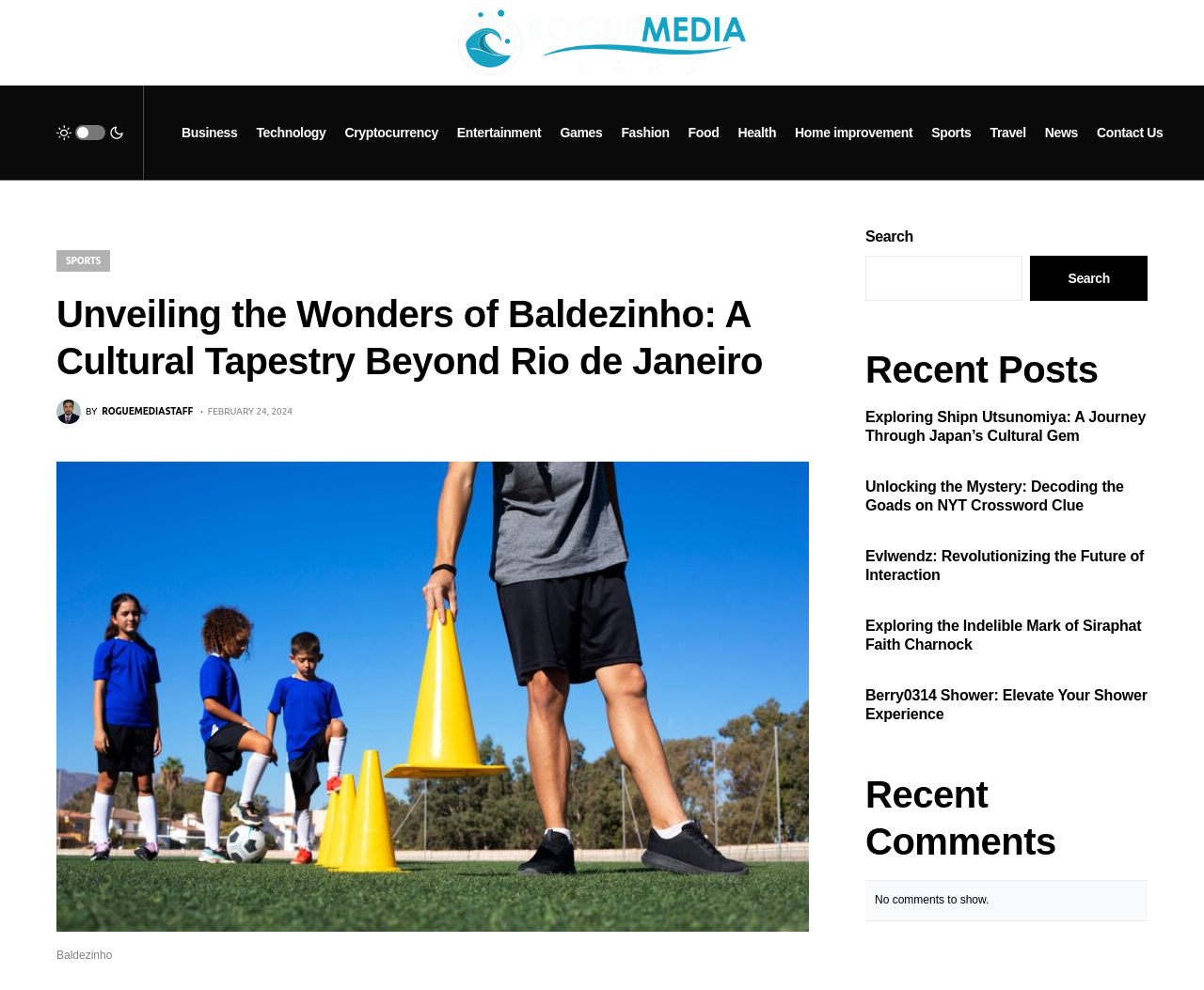Using the format (top-left x, top-left y, bottom-right x, bottom-right y), and given the element description, identify the bounding box coordinates within the screenshot: alt="Rogue Media Labs"

[0.38, 0.0, 0.62, 0.085]